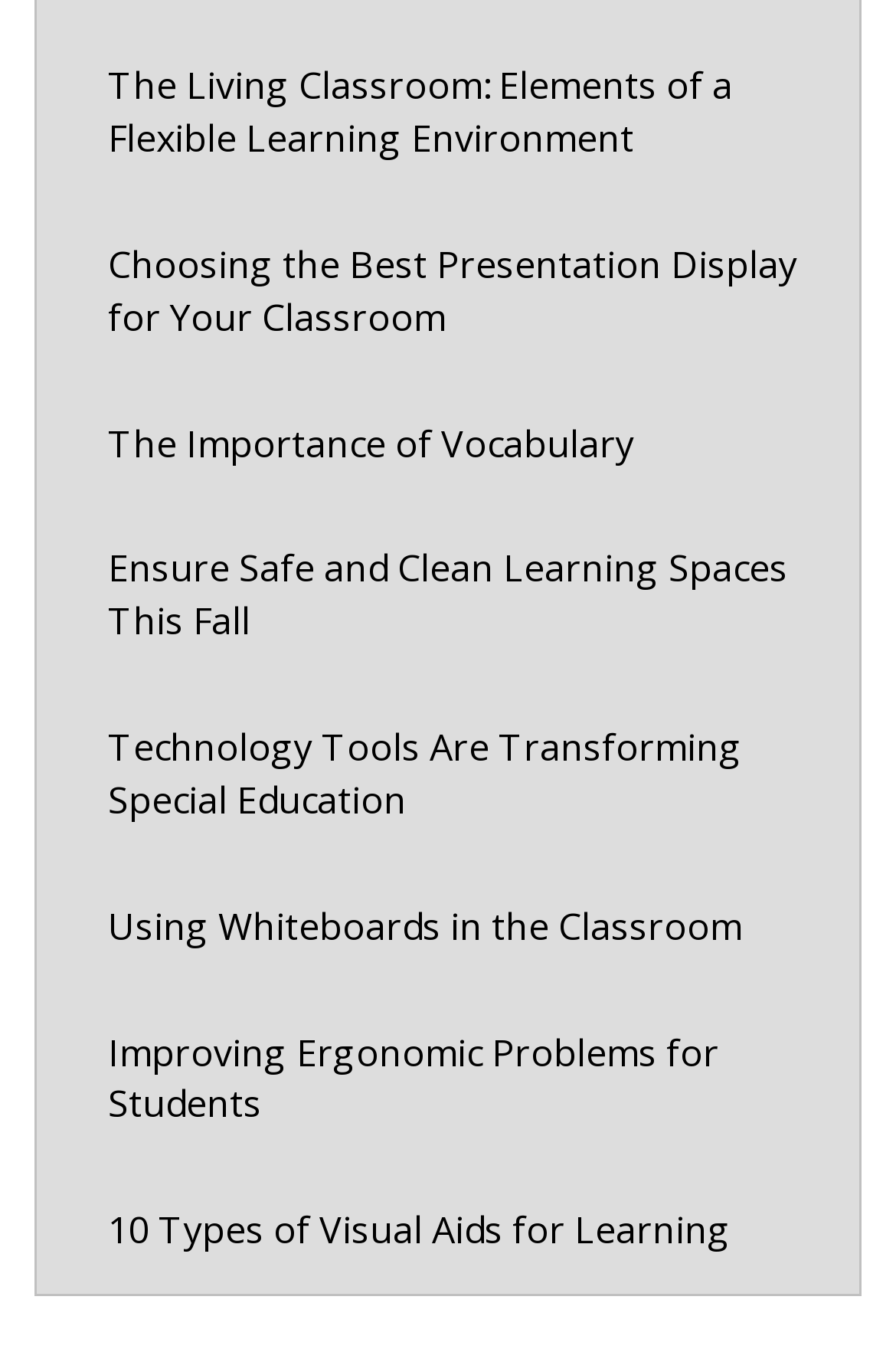How many links are on the webpage?
Please provide a single word or phrase based on the screenshot.

9